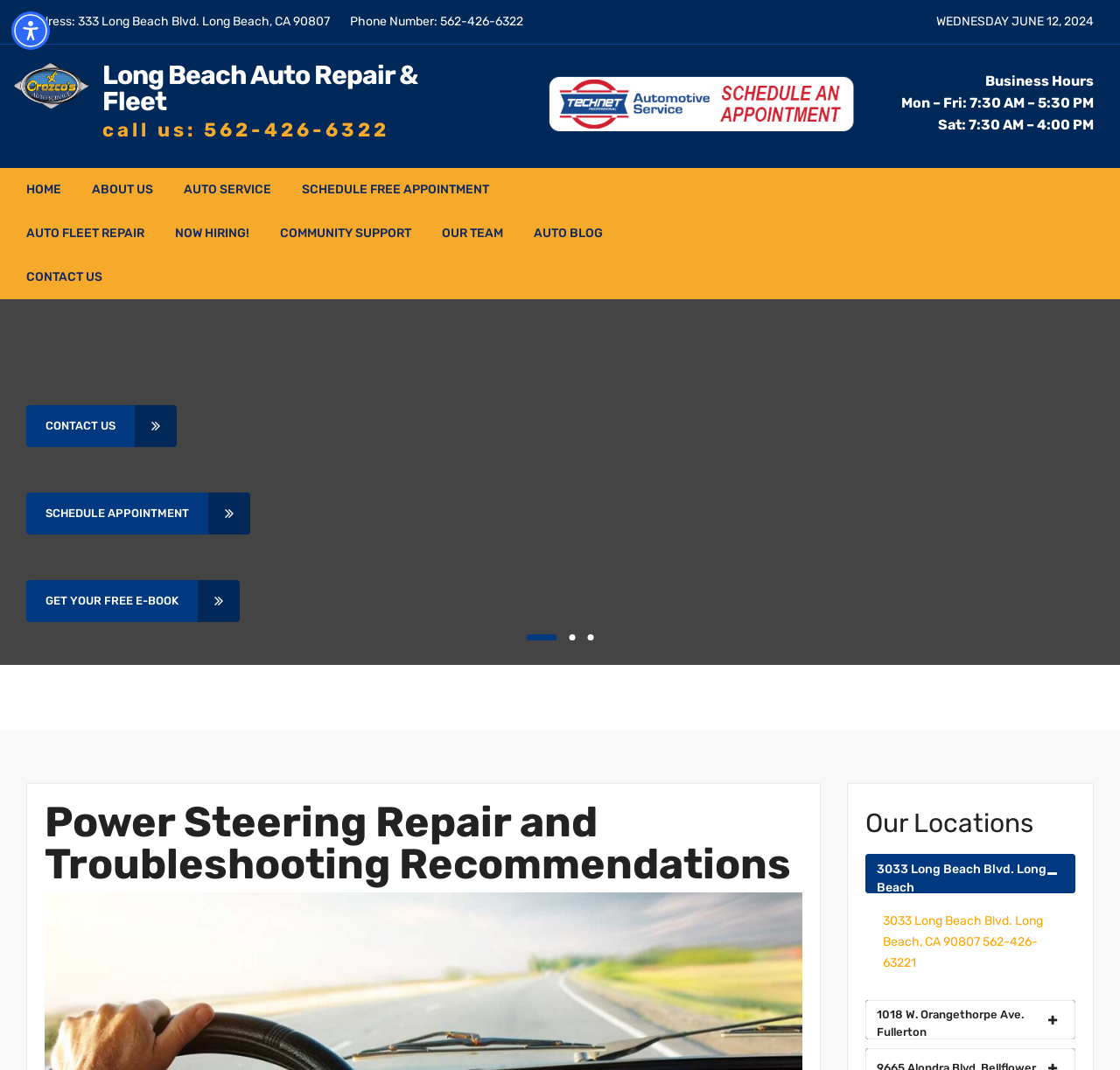Using the elements shown in the image, answer the question comprehensively: What is the address of Orozco's Auto Service?

I found the address by looking at the StaticText element with the text 'Address: 333 Long Beach Blvd. Long Beach, CA 90807' at coordinates [0.023, 0.013, 0.295, 0.027].